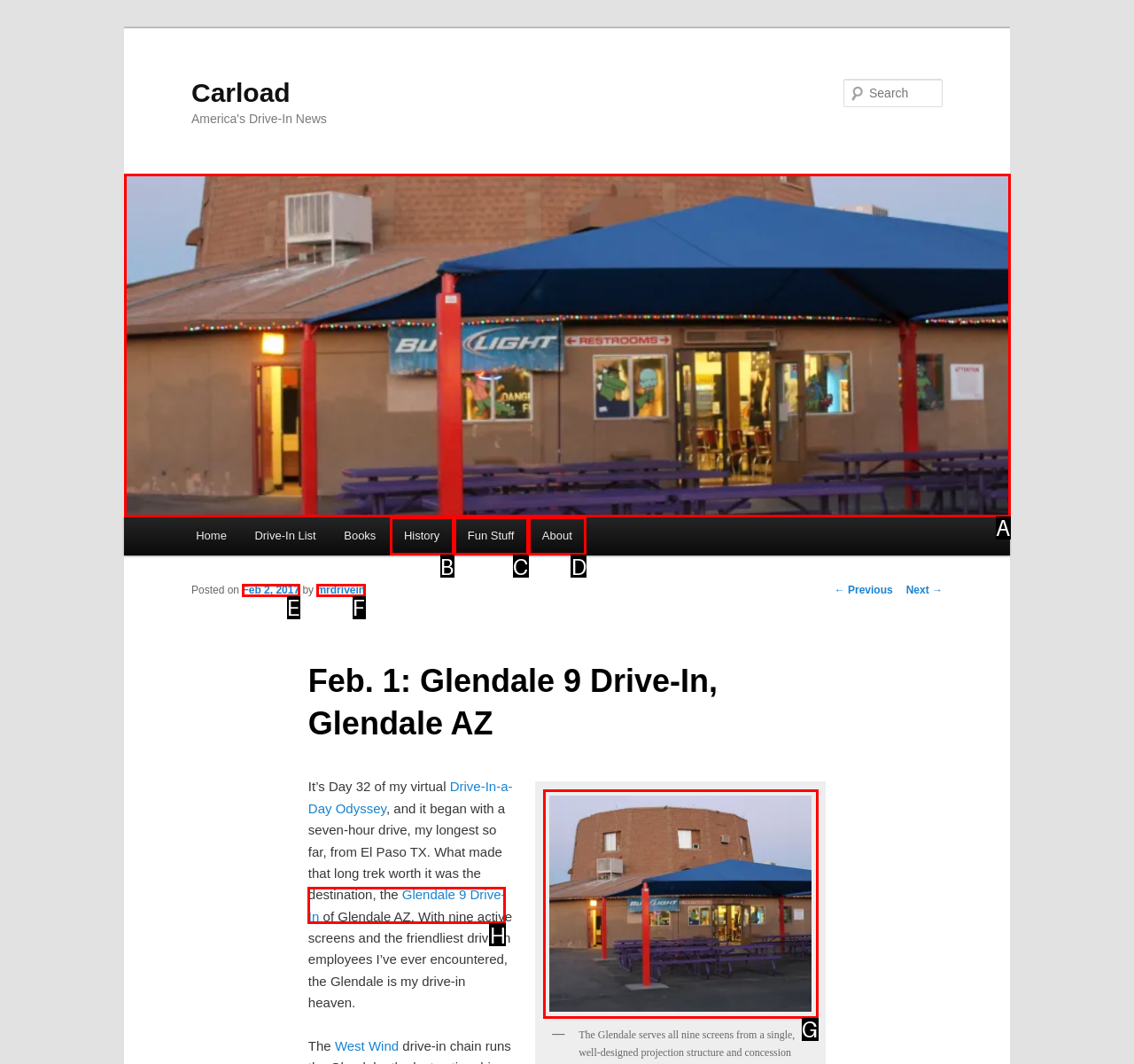Identify the option that best fits this description: Back to top
Answer with the appropriate letter directly.

None